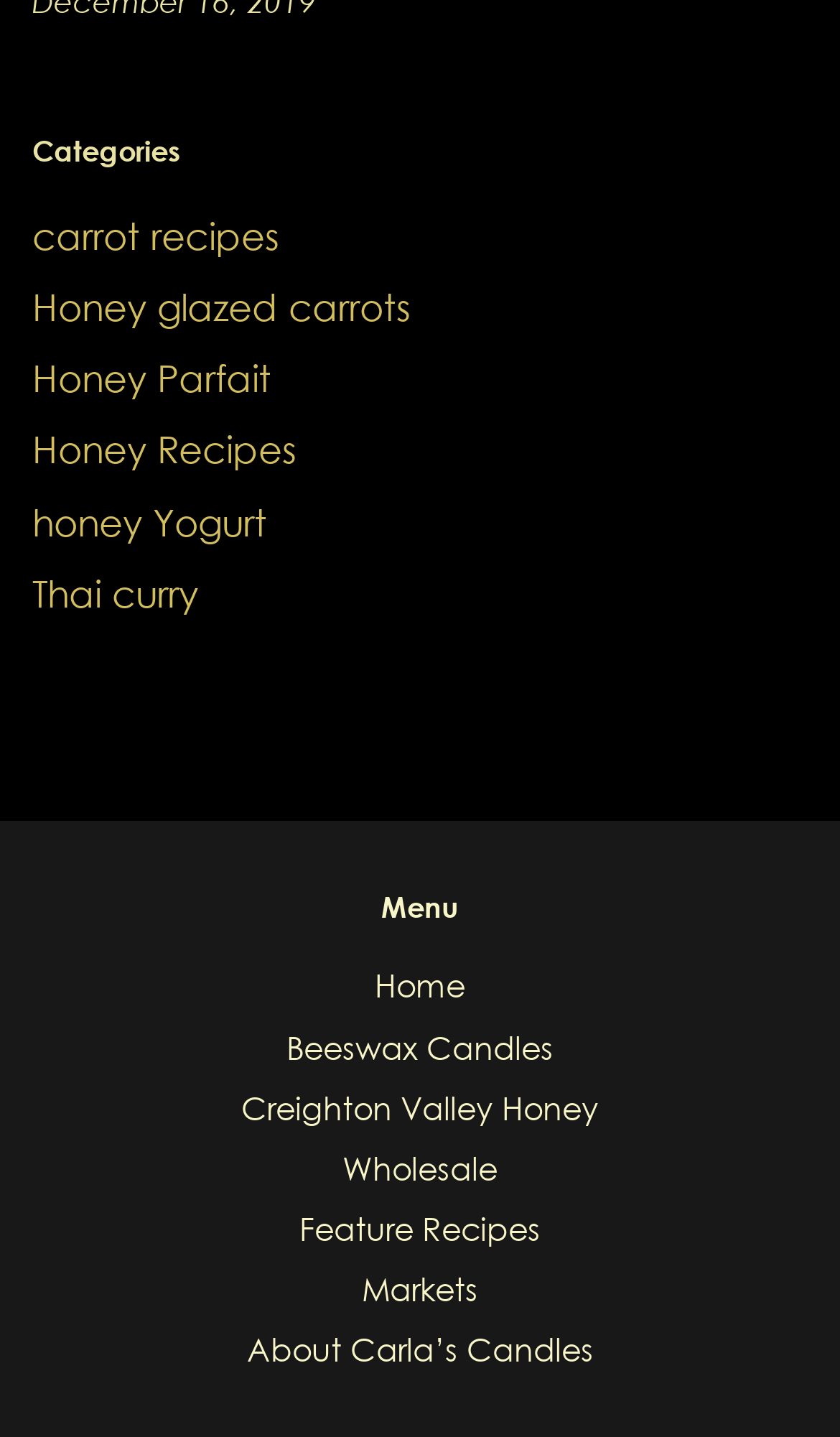Determine the bounding box coordinates for the clickable element to execute this instruction: "go to Home". Provide the coordinates as four float numbers between 0 and 1, i.e., [left, top, right, bottom].

[0.446, 0.674, 0.554, 0.699]